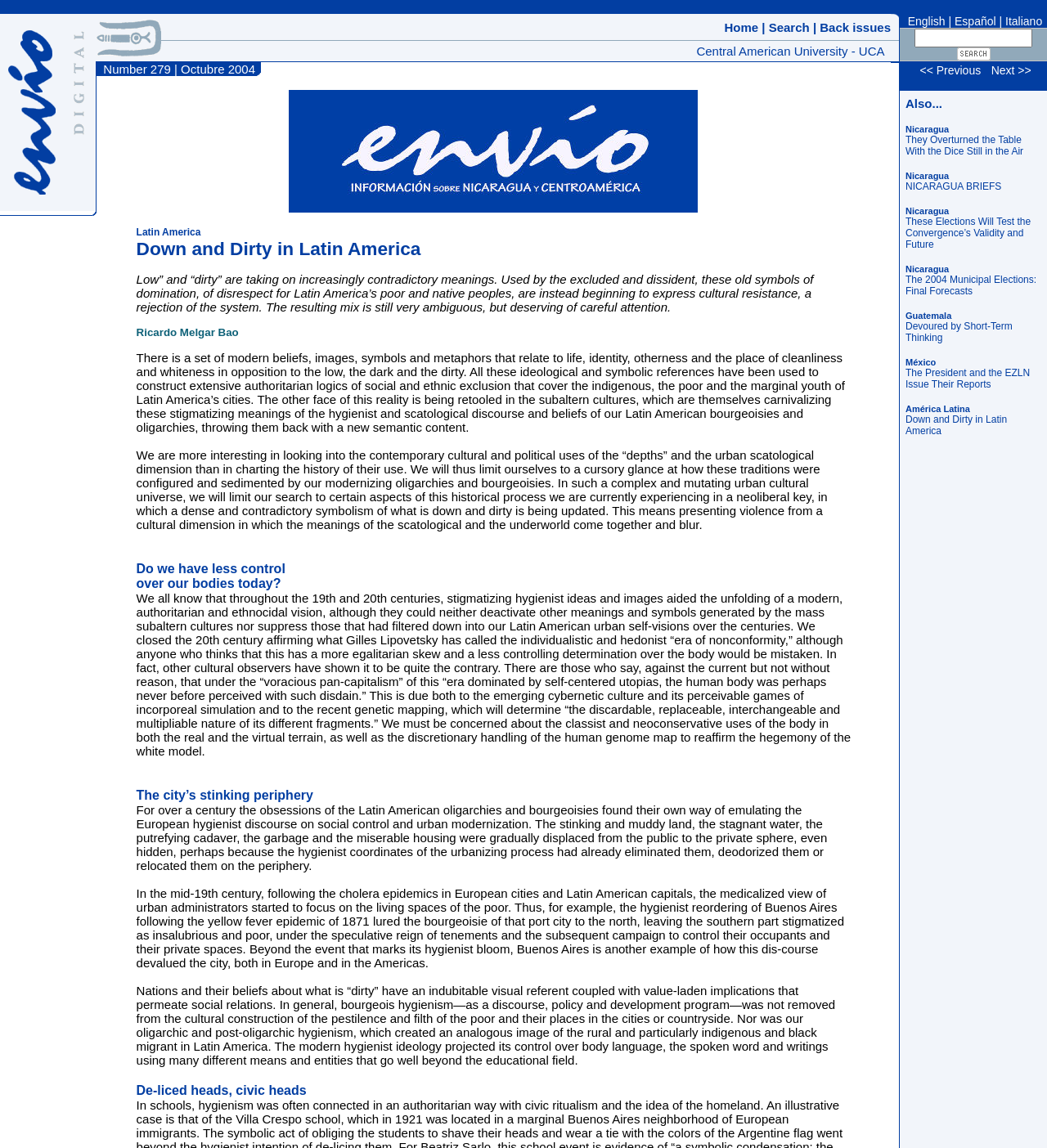What is the issue number of the magazine?
Ensure your answer is thorough and detailed.

The issue number of the magazine can be found in the middle of the webpage, where it says 'Number 279 | Octubre 2004'. This text is part of a table cell and is a heading, indicating that it is the issue number and date of the magazine.